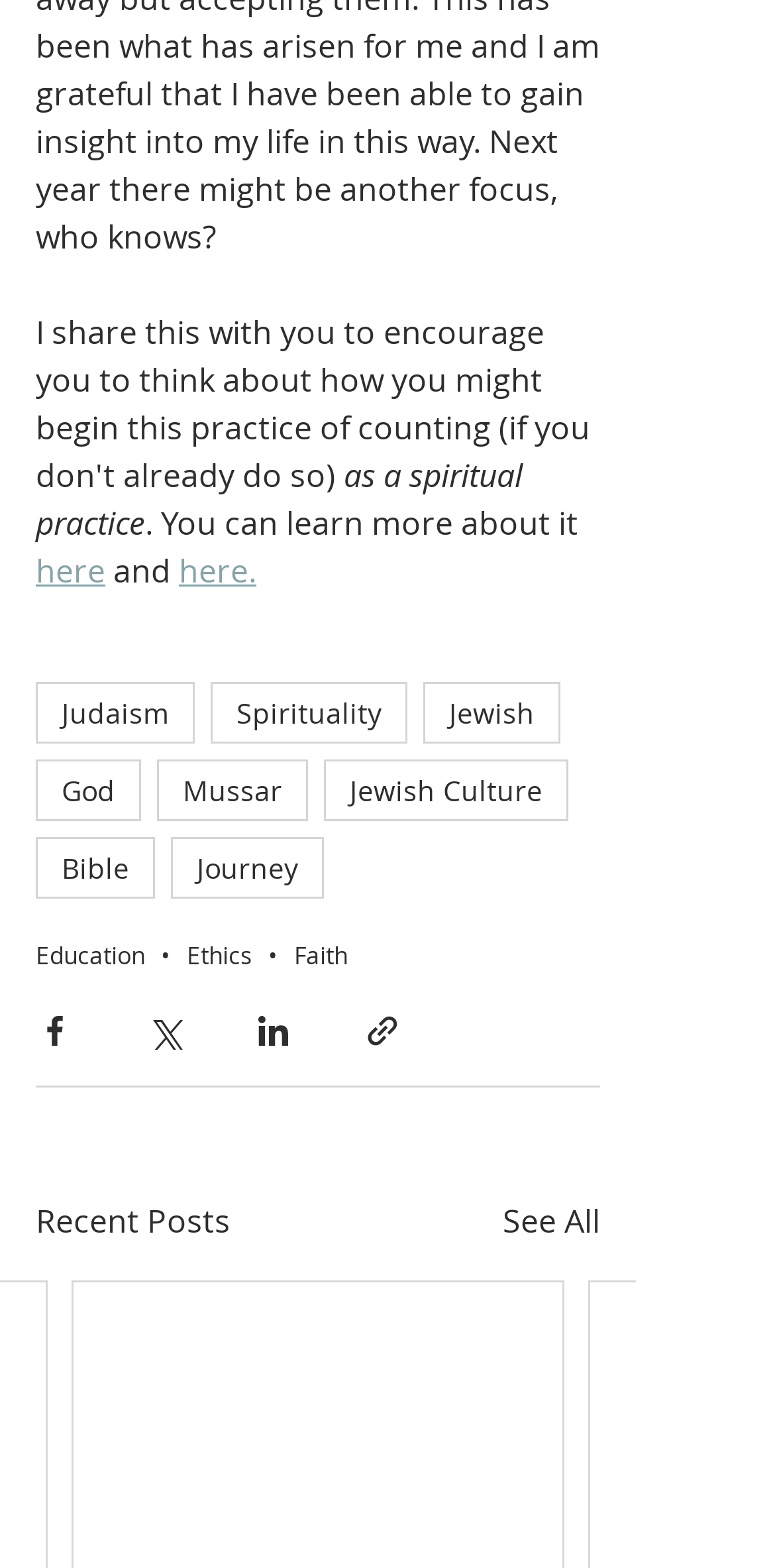Pinpoint the bounding box coordinates of the clickable element to carry out the following instruction: "See all recent posts."

[0.649, 0.763, 0.774, 0.794]